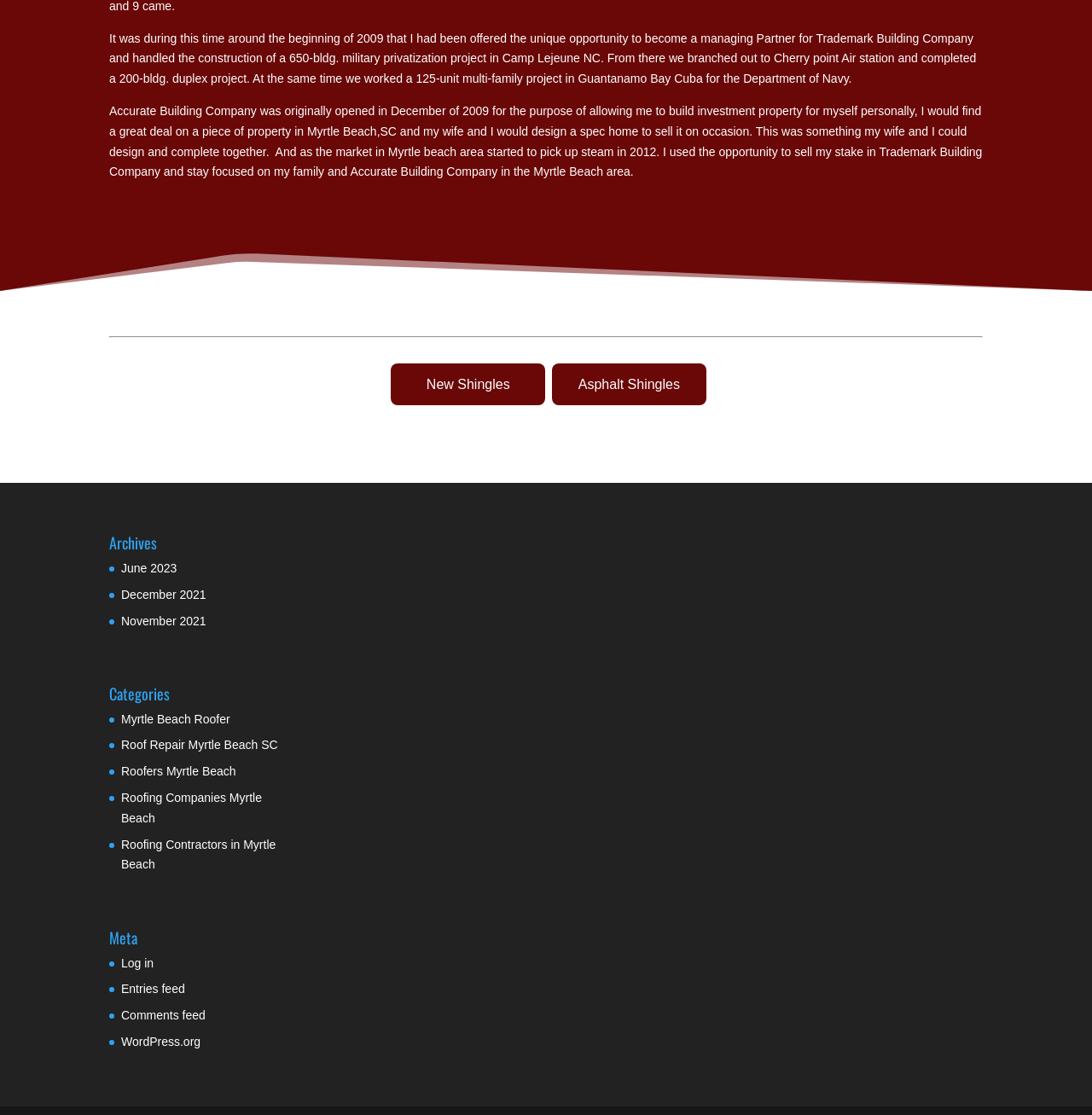Kindly determine the bounding box coordinates for the area that needs to be clicked to execute this instruction: "View Archives".

[0.1, 0.446, 0.189, 0.467]